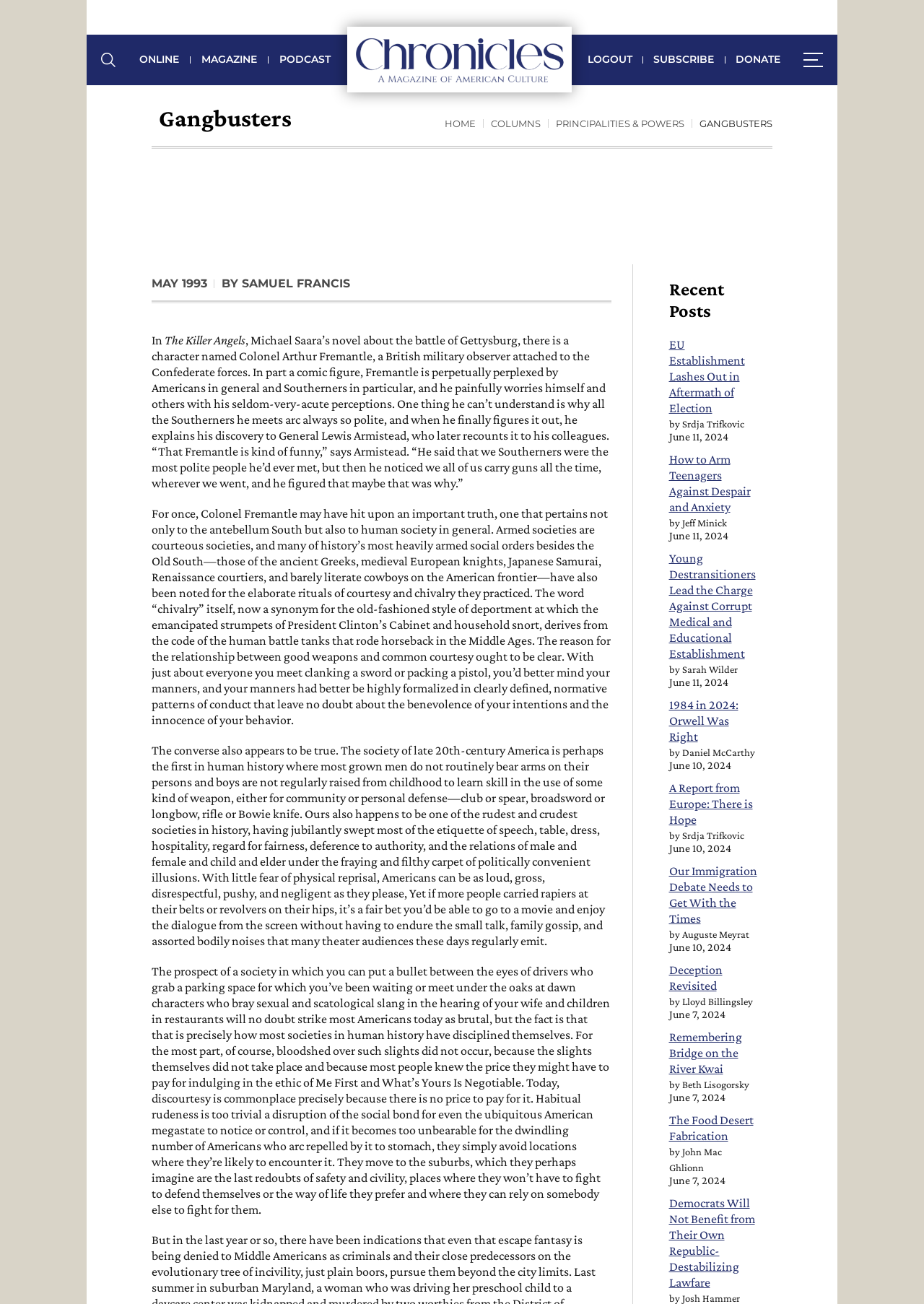Please use the details from the image to answer the following question comprehensively:
Who wrote the article about Colonel Arthur Fremantle?

The author of the article can be found in the link element with the text 'BY SAMUEL FRANCIS' below the title of the article.